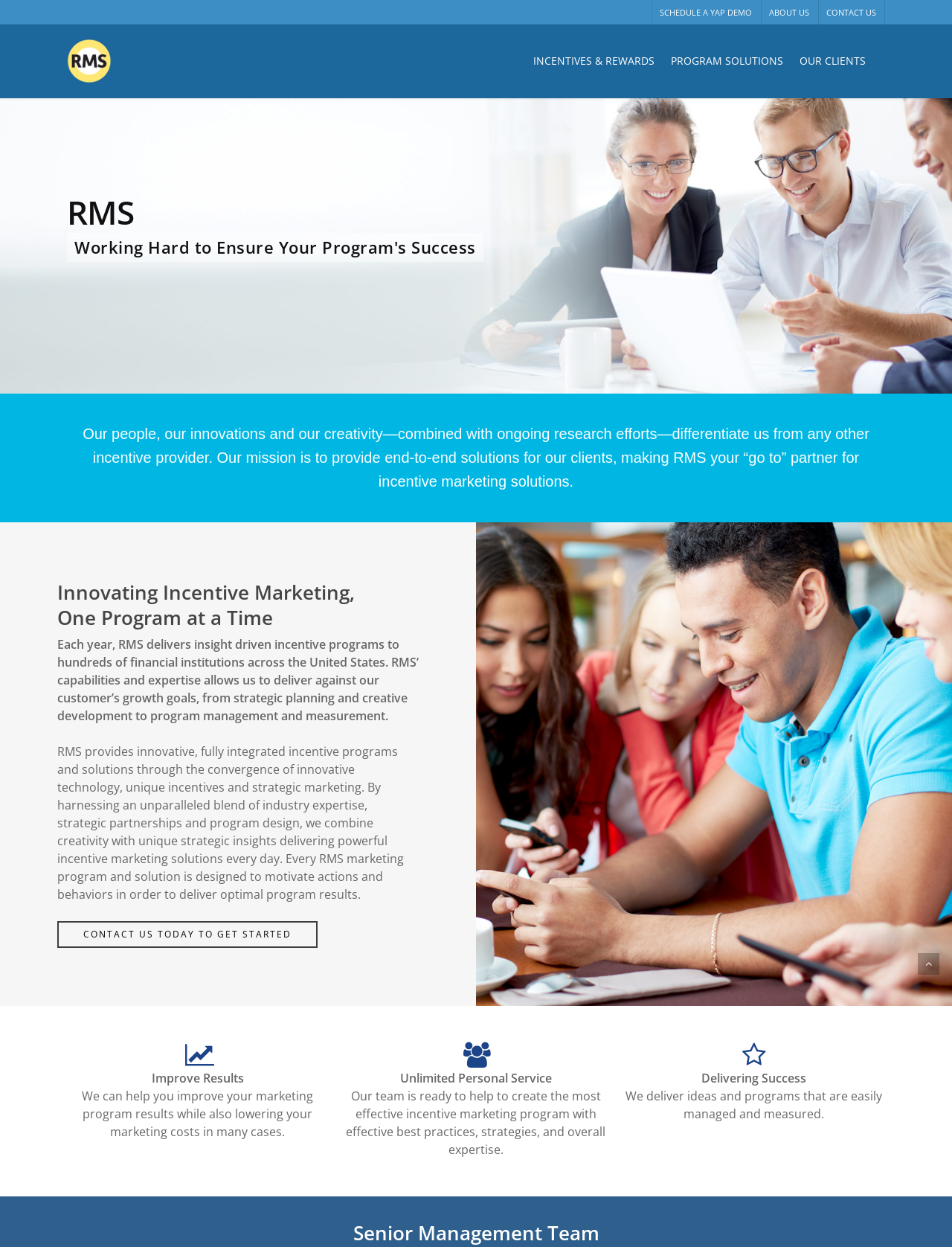Analyze and describe the webpage in a detailed narrative.

The webpage is about goRMS.com, an incentive marketing solutions provider. At the top, there are four links: "SCHEDULE A YAP DEMO", "ABOUT US", "CONTACT US", and "goRMS.com", which is also accompanied by an image of the company's logo. Below these links, there are three more links: "INCENTIVES & REWARDS", "OUR CLIENTS", and "PROGRAM SOLUTIONS".

The main content of the page is divided into sections. The first section has a heading "RMS" and a subheading that describes the company's mission and values. Below this, there is a paragraph of text that explains how the company delivers insight-driven incentive programs to financial institutions.

The next section has a heading "Innovating Incentive Marketing, One Program at a Time" and a paragraph of text that describes the company's capabilities and expertise in delivering incentive programs. This is followed by a call-to-action link "CONTACT US TODAY TO GET STARTED" with an arrow icon.

The final section is divided into three columns, each with a heading and a paragraph of text. The first column is about improving results, the second column is about unlimited personal service, and the third column is about delivering success. Each column describes how the company can help its clients achieve their marketing goals.

At the very bottom of the page, there is a heading "Senior Management Team", but it does not have any accompanying text or content.